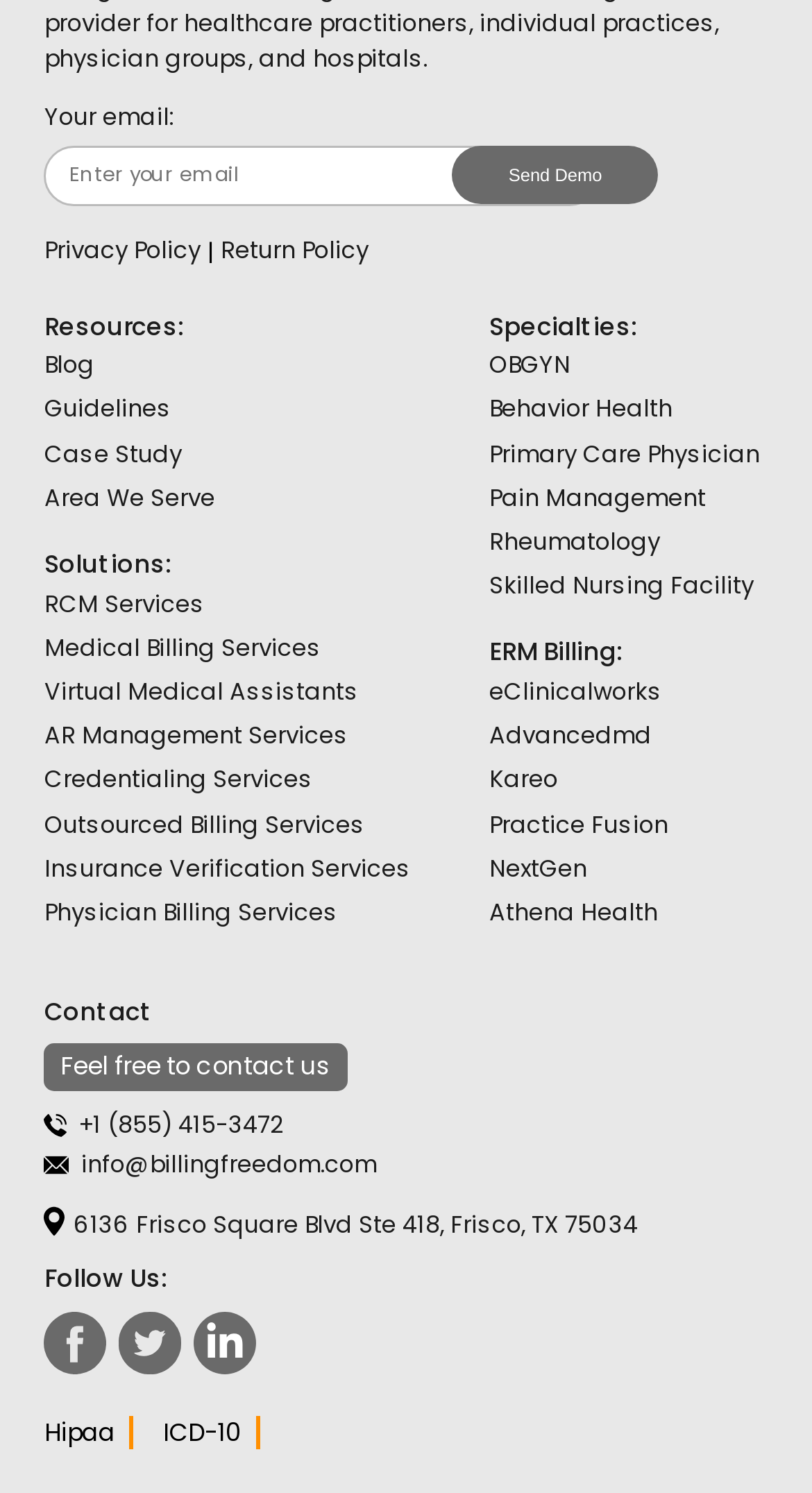Determine the bounding box coordinates of the clickable region to execute the instruction: "Enter your email". The coordinates should be four float numbers between 0 and 1, denoted as [left, top, right, bottom].

[0.055, 0.097, 0.74, 0.138]